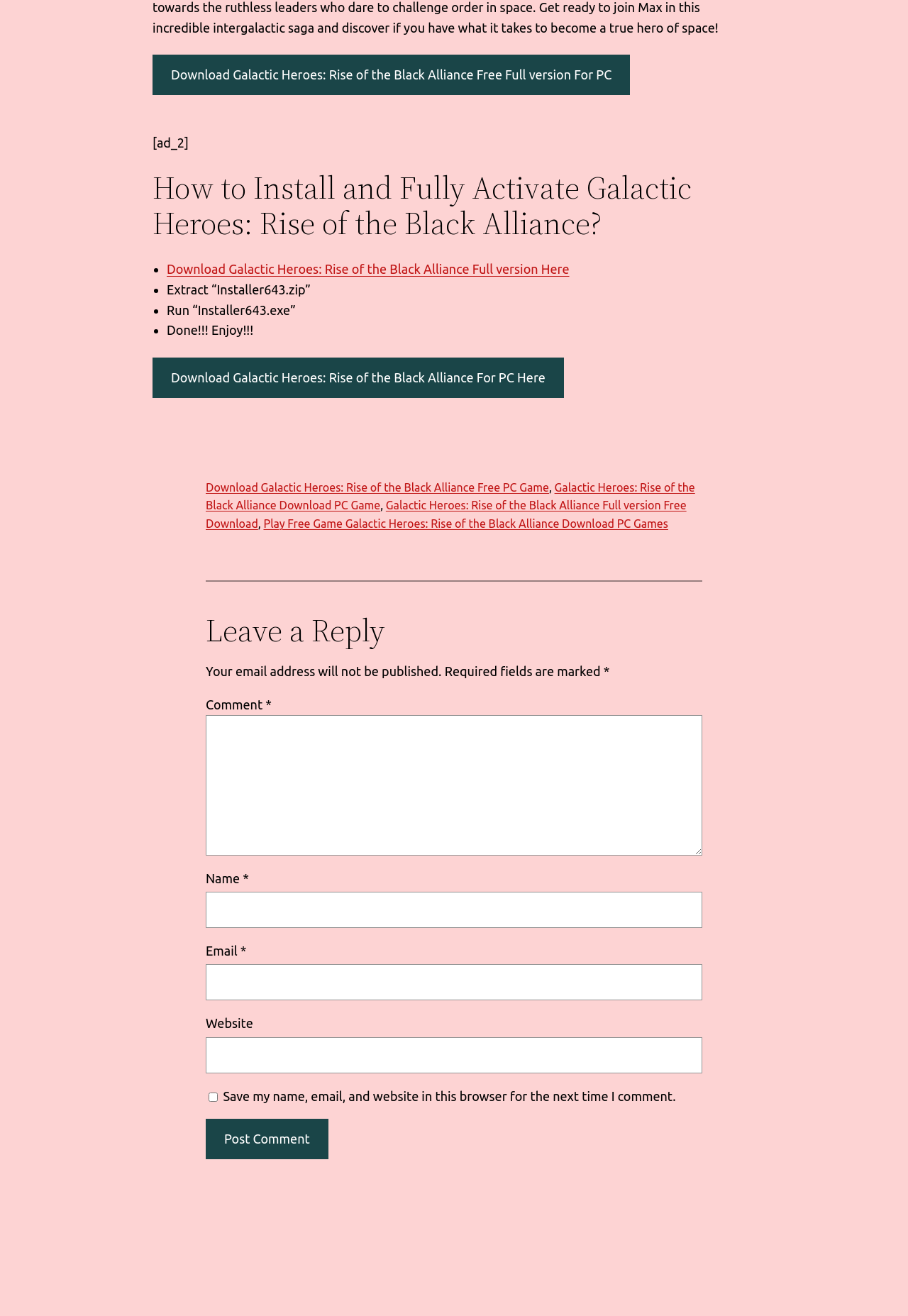Identify the bounding box coordinates for the element that needs to be clicked to fulfill this instruction: "Check Corvallis Office phone number". Provide the coordinates in the format of four float numbers between 0 and 1: [left, top, right, bottom].

None